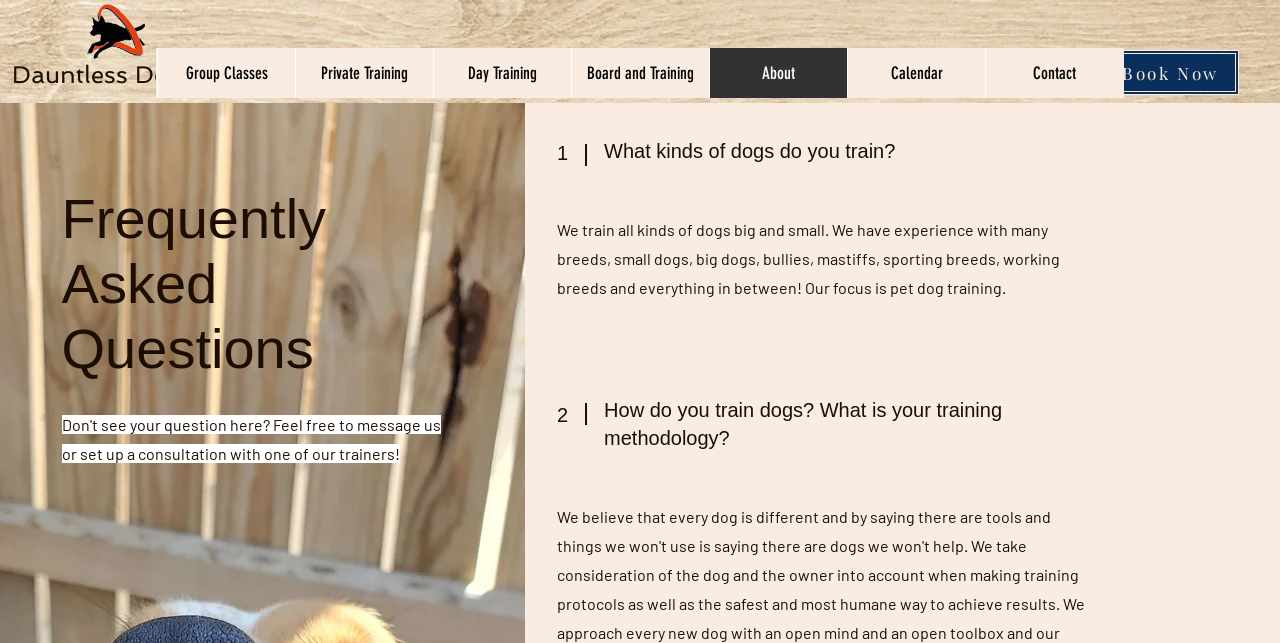How can I book a training session?
Please answer the question with as much detail as possible using the screenshot.

I found the answer by looking at the link element with the text 'Book Now' which is likely to be the way to book a training session.